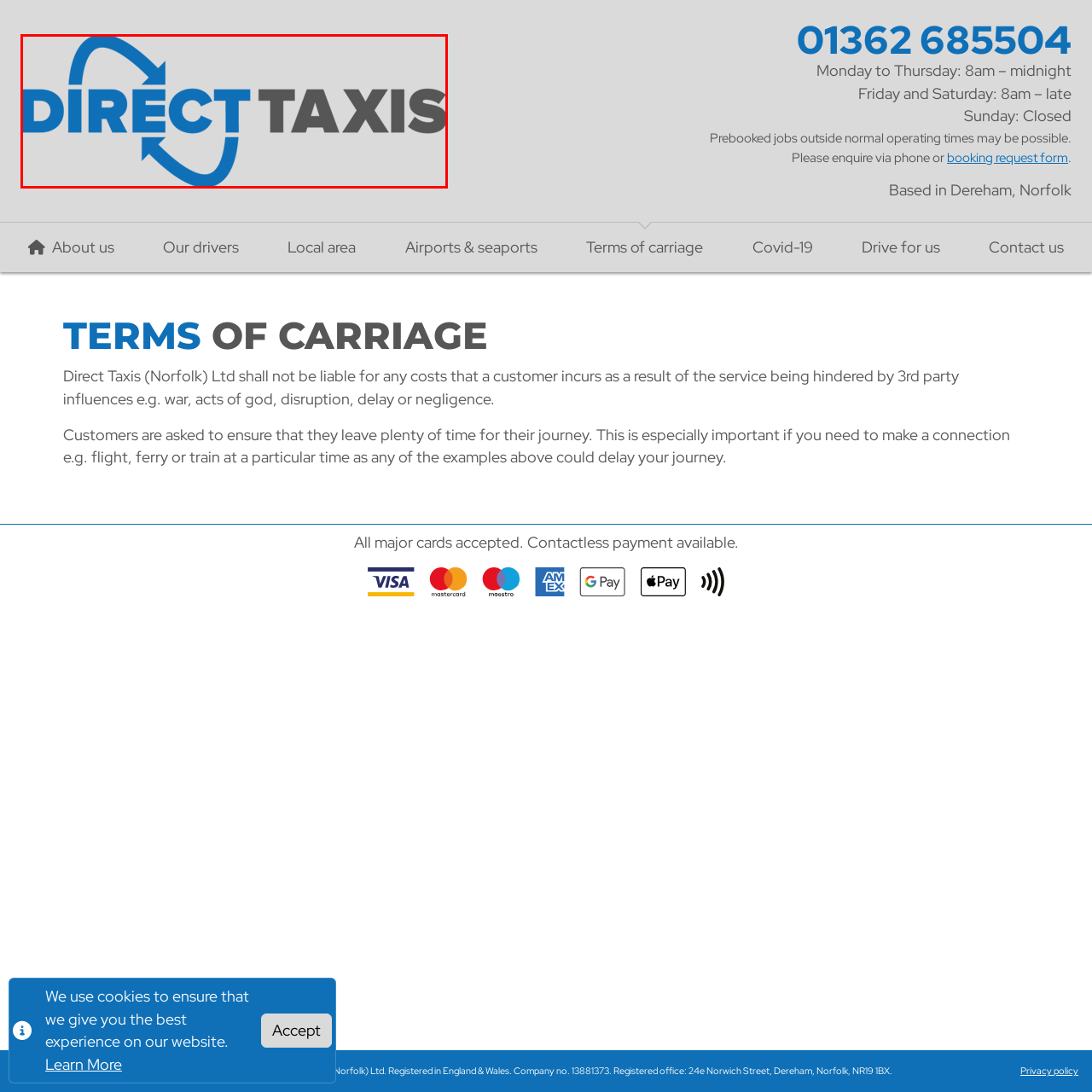View the image surrounded by the red border, Where is Direct Taxis based?
 Answer using a single word or phrase.

Dereham, Norfolk